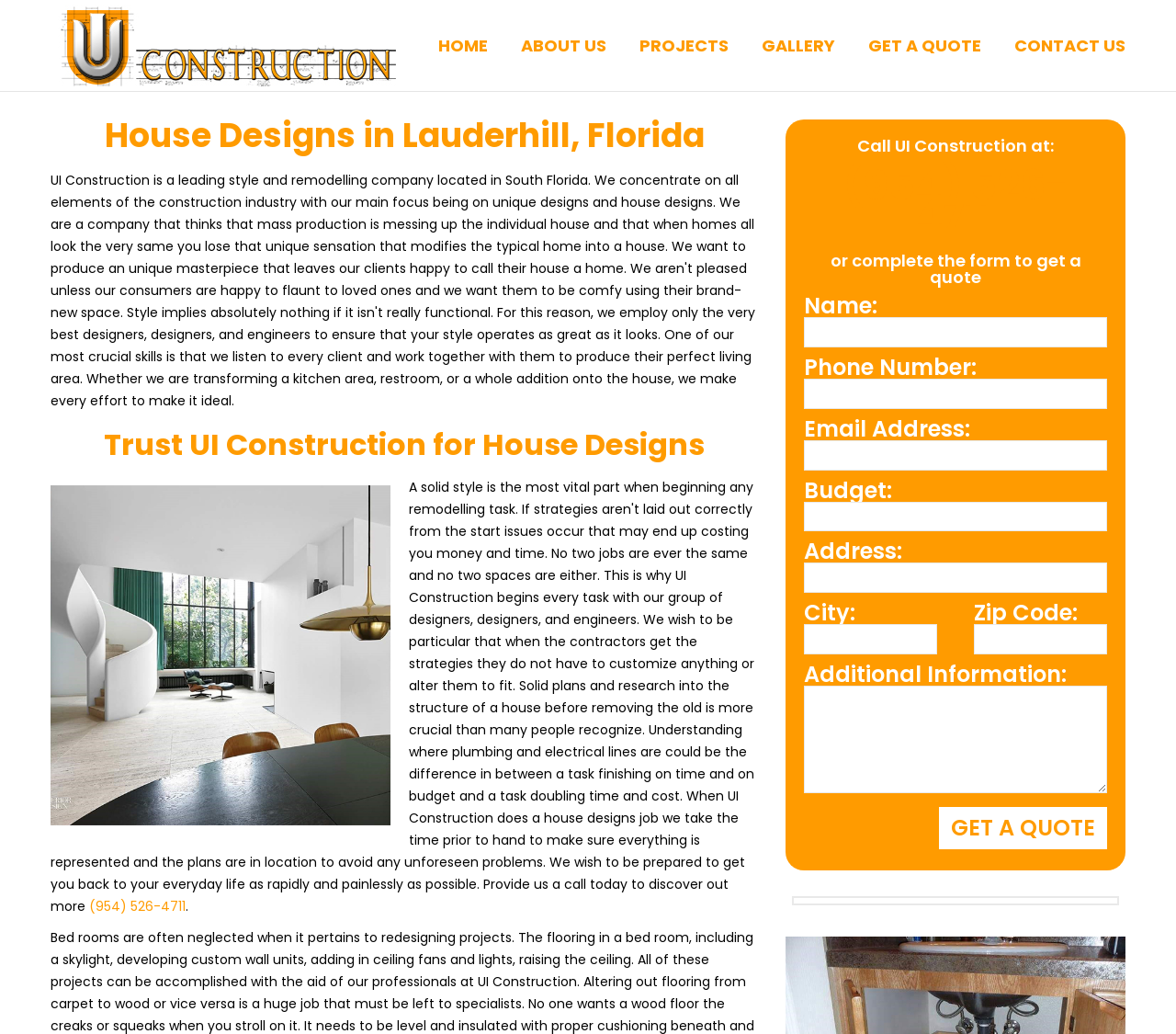Please identify the bounding box coordinates of the area that needs to be clicked to follow this instruction: "Enter your email address".

[0.684, 0.426, 0.941, 0.455]